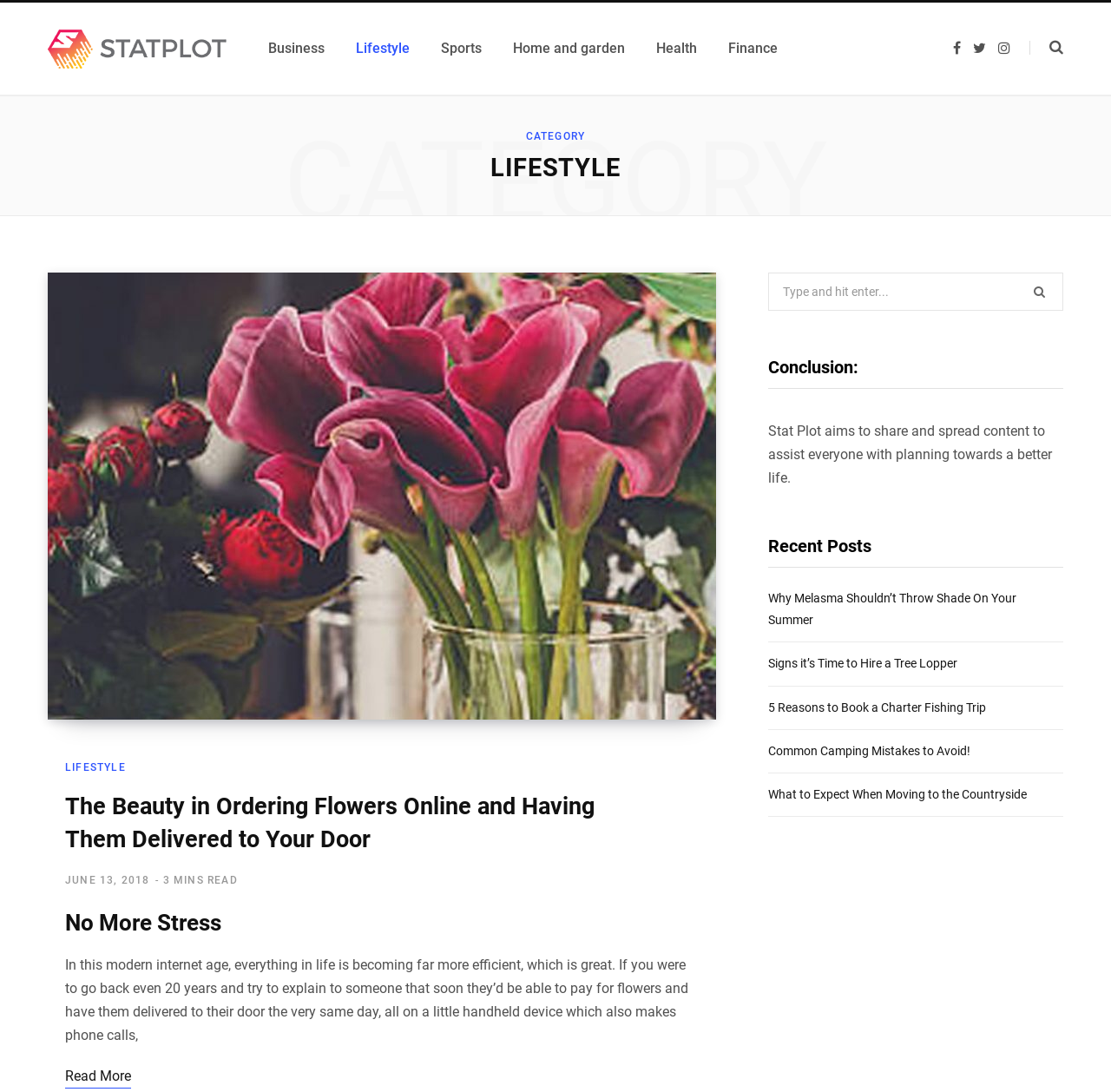Please find the bounding box coordinates for the clickable element needed to perform this instruction: "Read the article about ordering flowers online".

[0.059, 0.724, 0.56, 0.784]